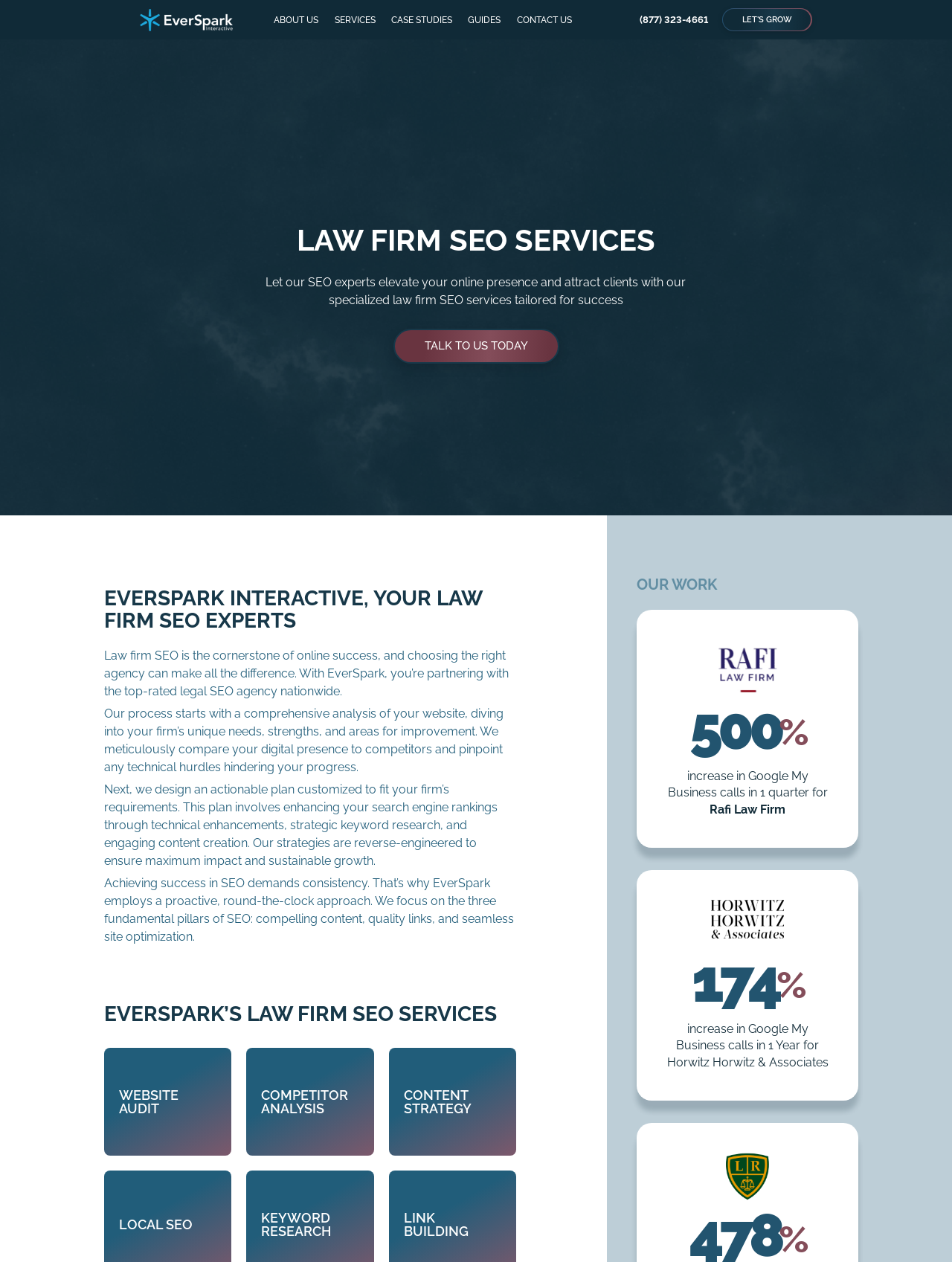What is the name of the law firm that experienced a 174% increase in Google My Business calls?
Kindly give a detailed and elaborate answer to the question.

The law firm name is mentioned in the text '174% increase in Google My Business calls in 1 Year for Horwitz Horwitz & Associates'.